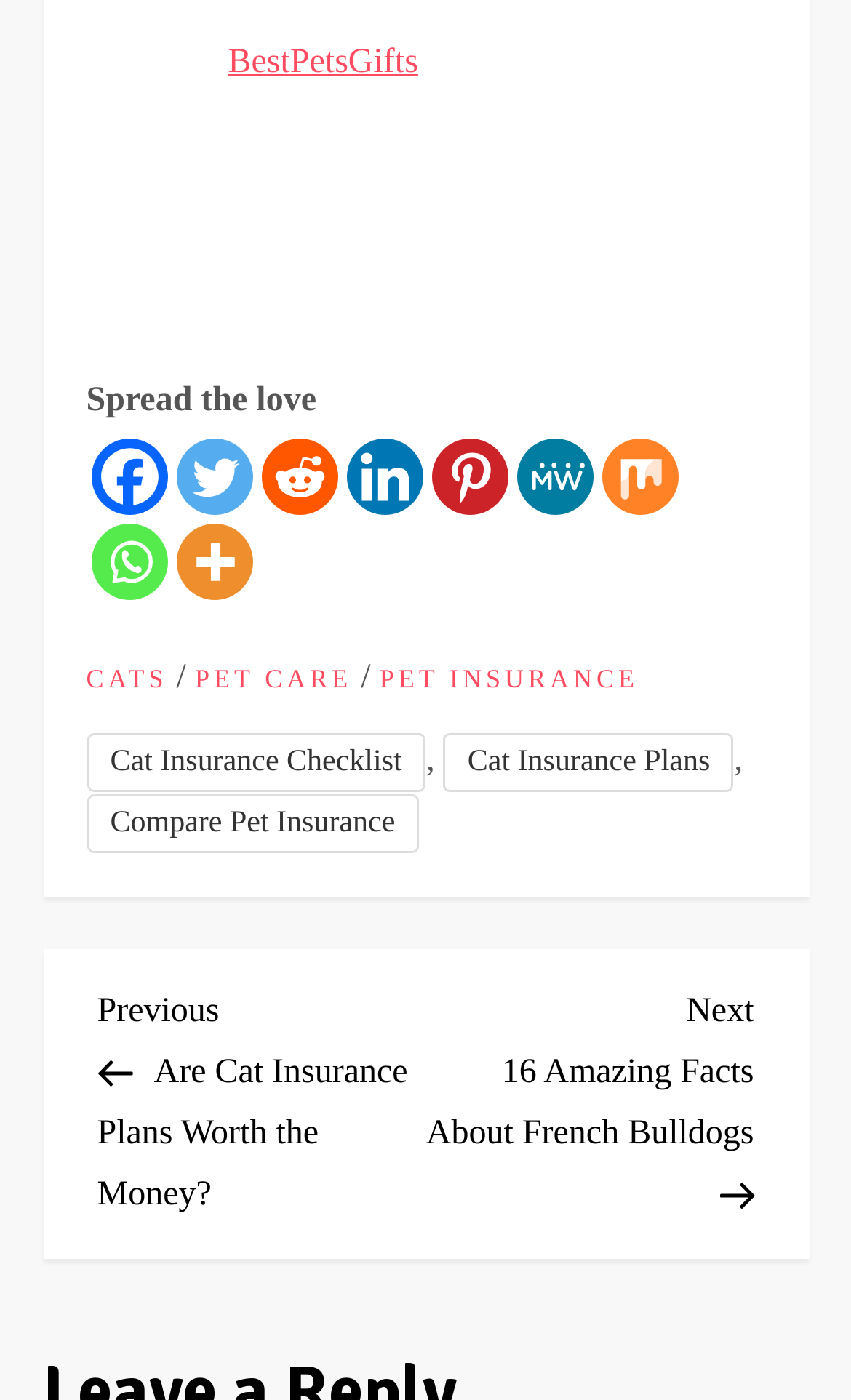Calculate the bounding box coordinates for the UI element based on the following description: "Cat Insurance Checklist". Ensure the coordinates are four float numbers between 0 and 1, i.e., [left, top, right, bottom].

[0.101, 0.524, 0.501, 0.566]